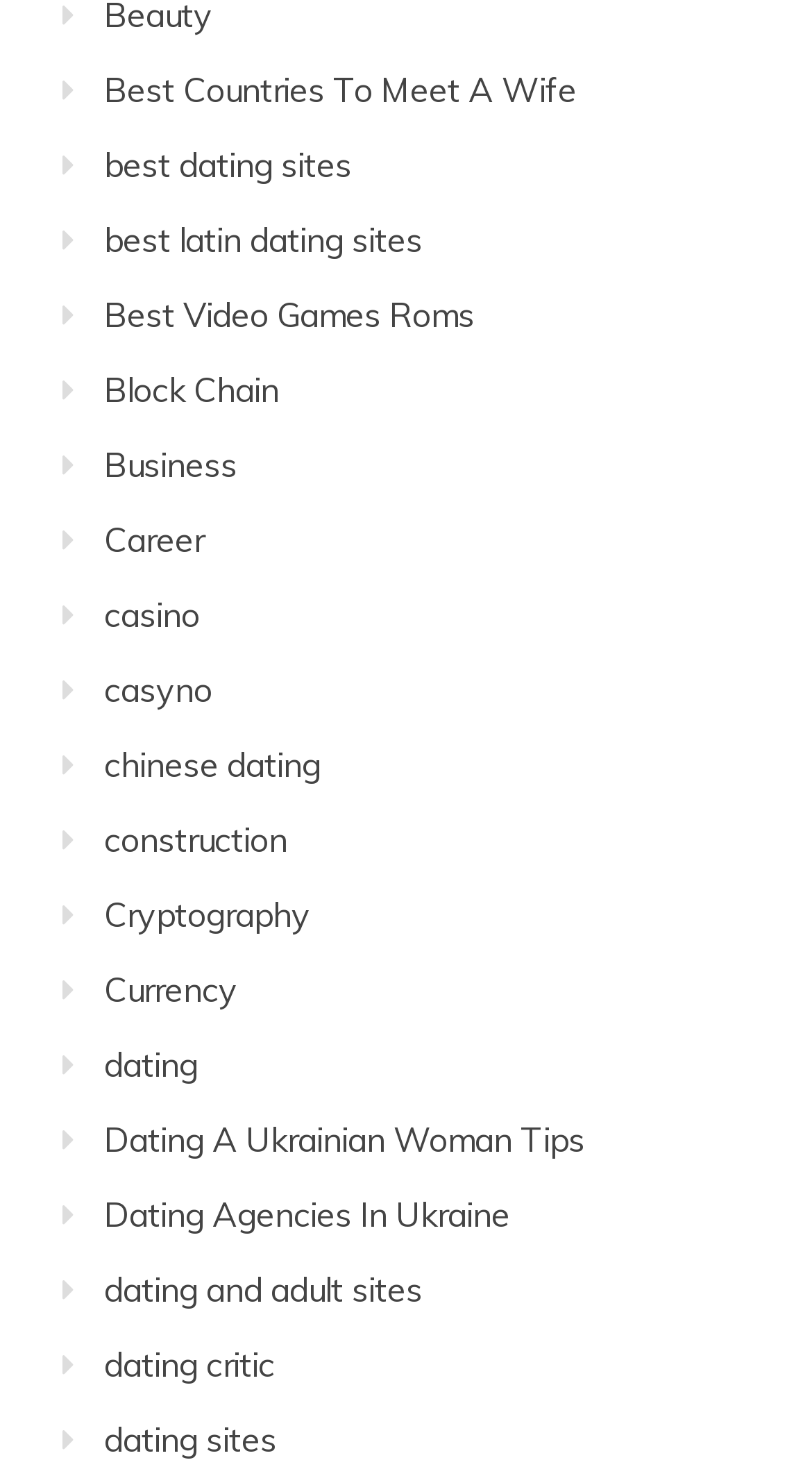Provide a one-word or brief phrase answer to the question:
What is the last link on the webpage?

dating sites